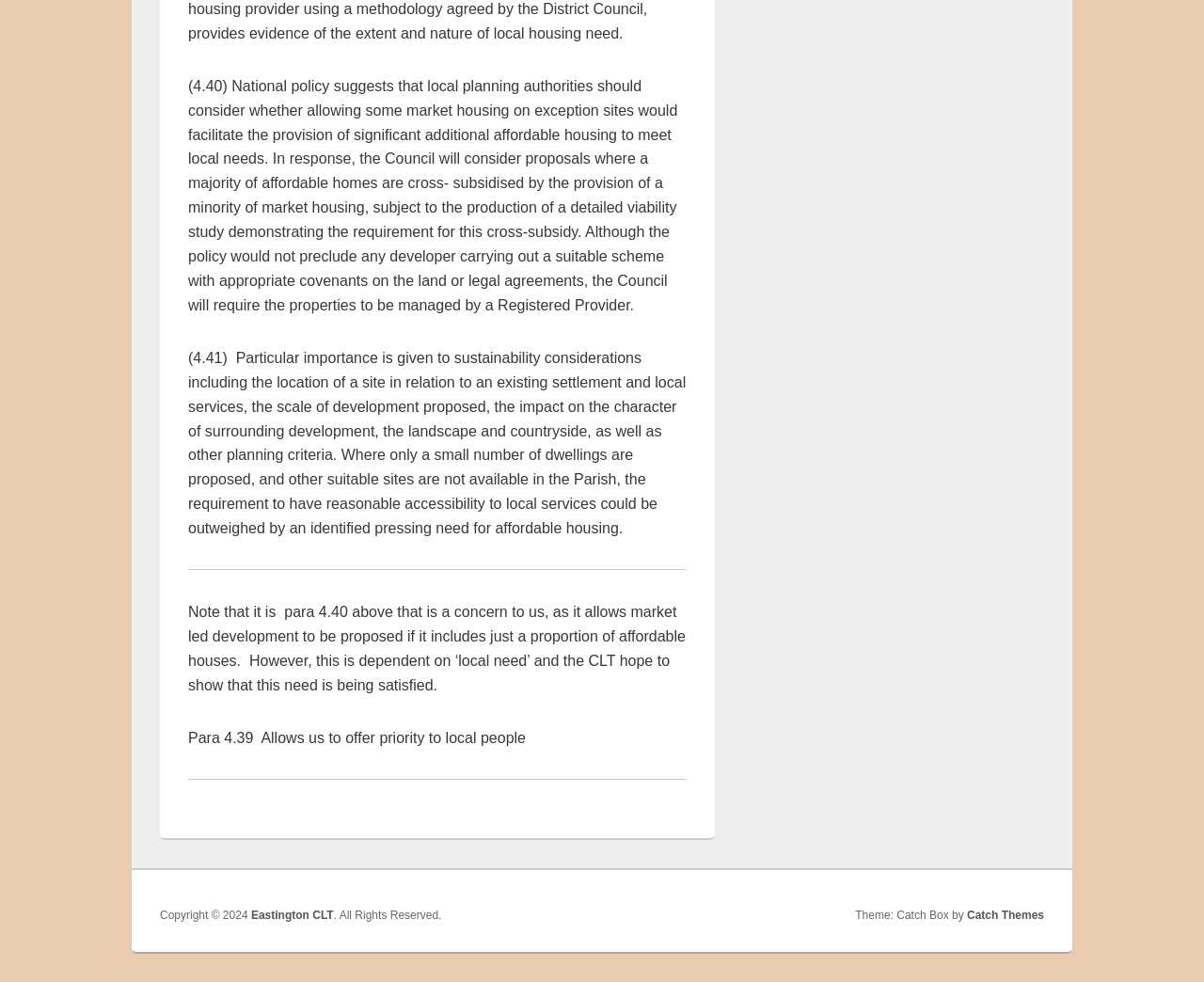Using the webpage screenshot, locate the HTML element that fits the following description and provide its bounding box: "Catch Themes".

[0.803, 0.926, 0.867, 0.939]